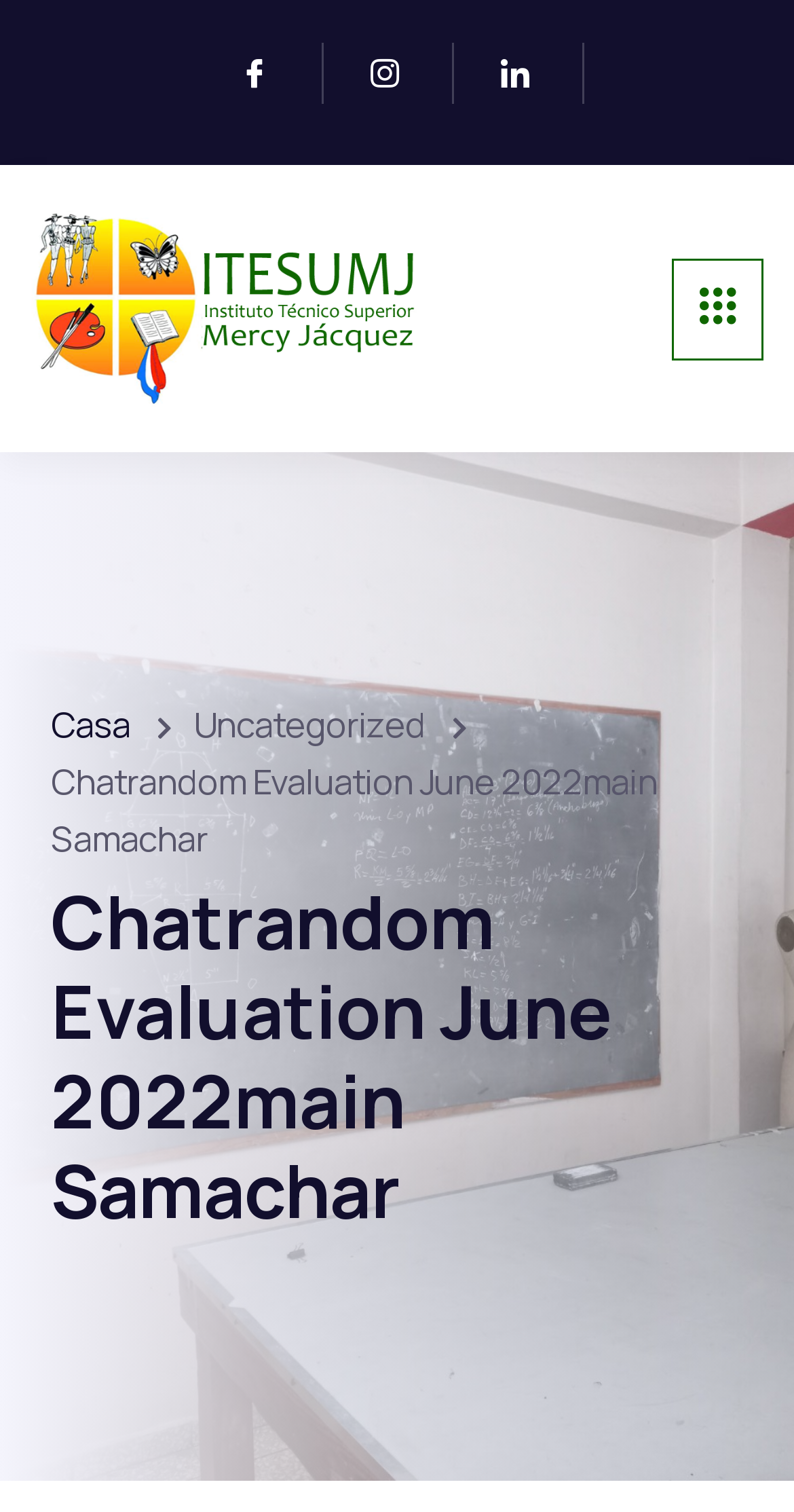Find the bounding box of the UI element described as follows: "Casa".

[0.064, 0.464, 0.164, 0.495]